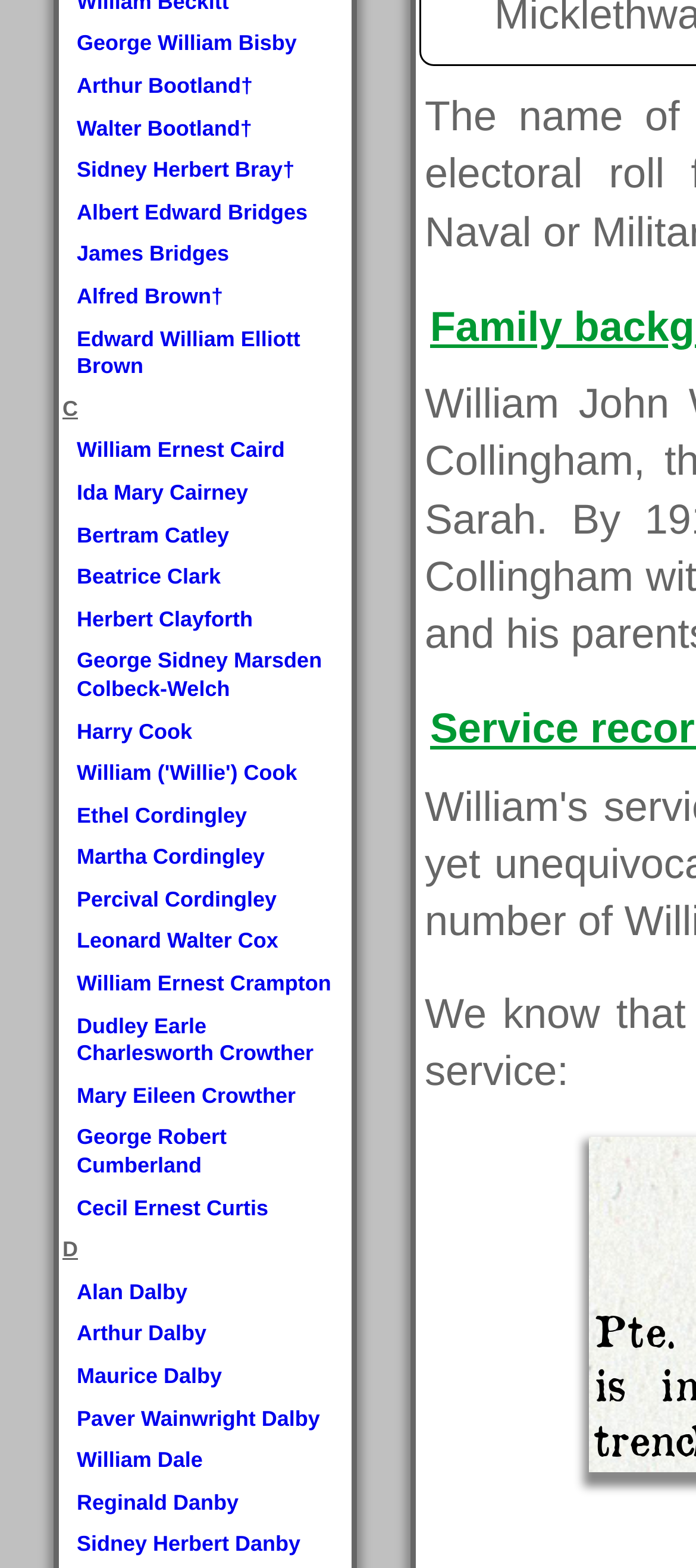How many StaticText elements are there on the webpage?
Refer to the image and provide a one-word or short phrase answer.

3